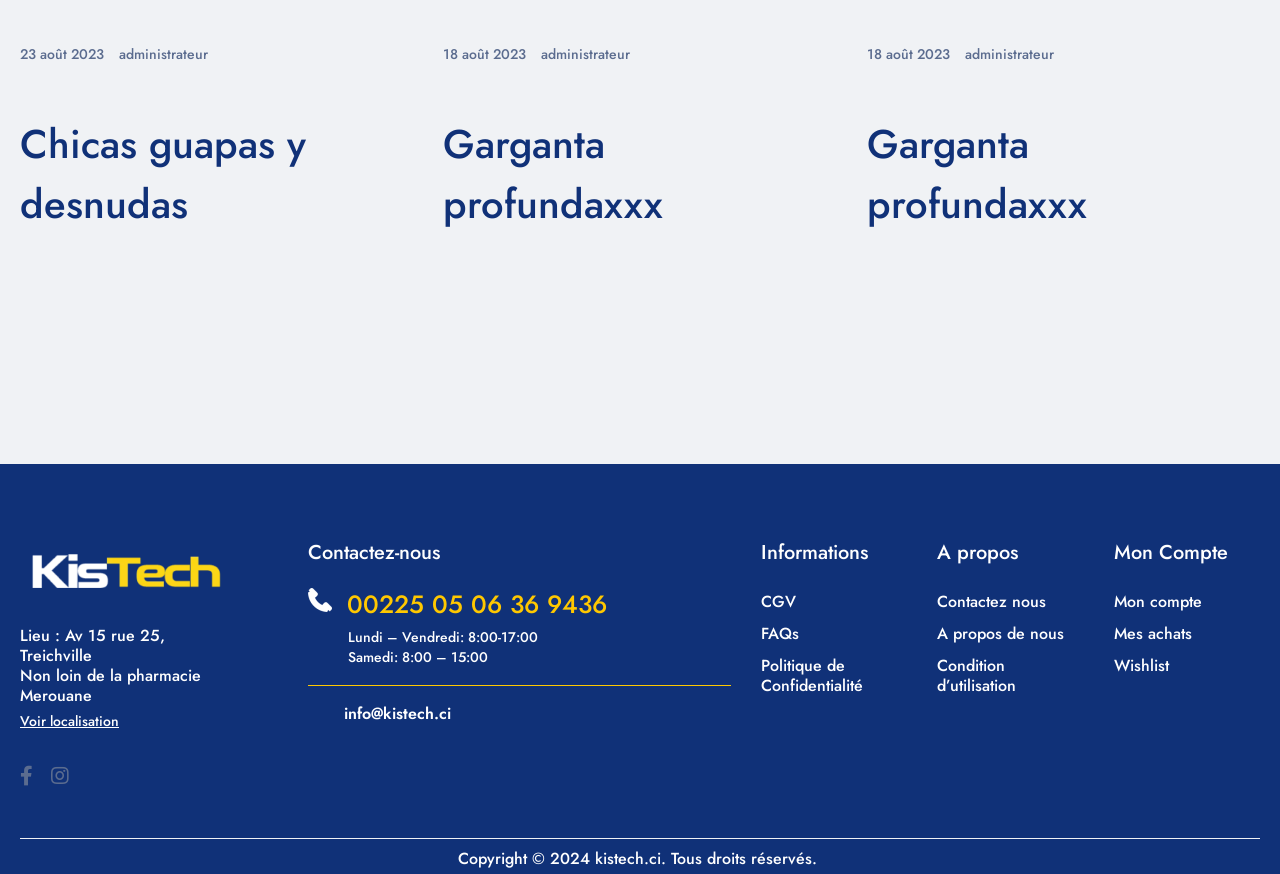Find the bounding box coordinates of the area that needs to be clicked in order to achieve the following instruction: "View the location". The coordinates should be specified as four float numbers between 0 and 1, i.e., [left, top, right, bottom].

[0.016, 0.811, 0.093, 0.838]